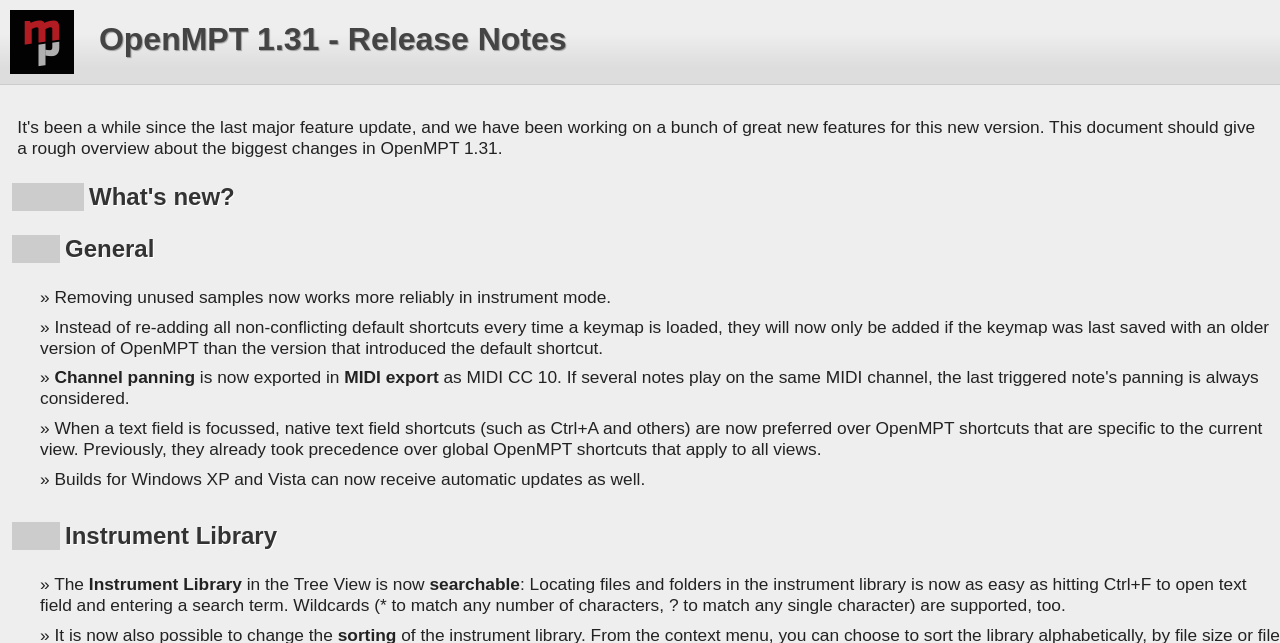Extract the text of the main heading from the webpage.

 OpenMPT 1.31 - Release Notes